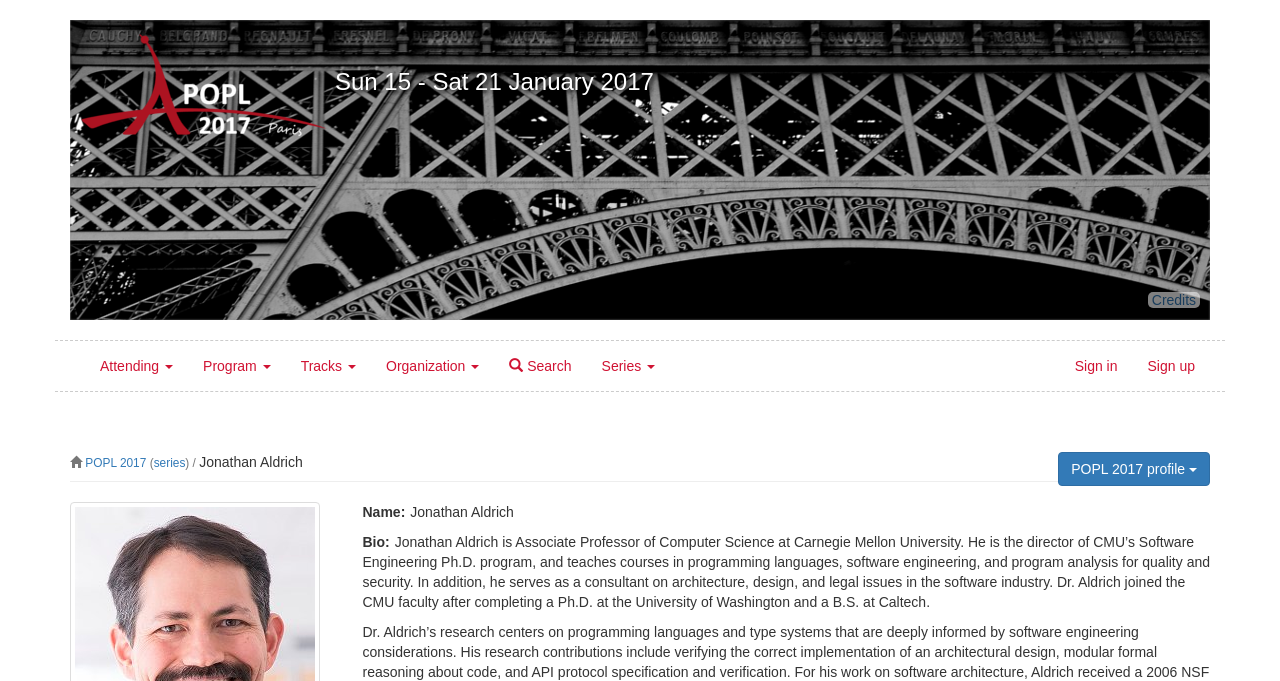Please give a succinct answer to the question in one word or phrase:
How many links are there in the top navigation menu?

7